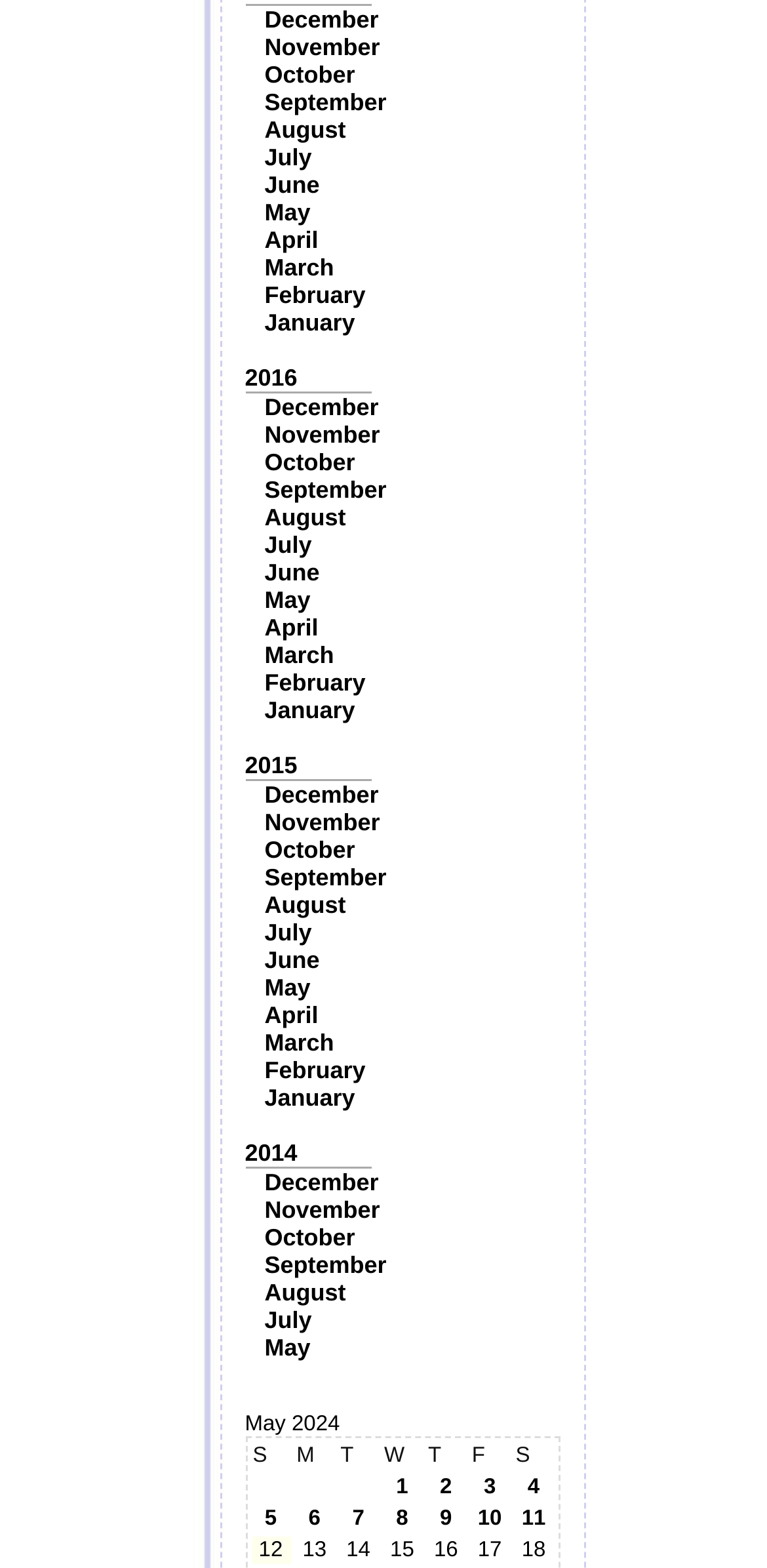Using the information in the image, give a detailed answer to the following question: What is the earliest year listed?

I looked at the links with year numbers and found that the earliest one is '2014'.